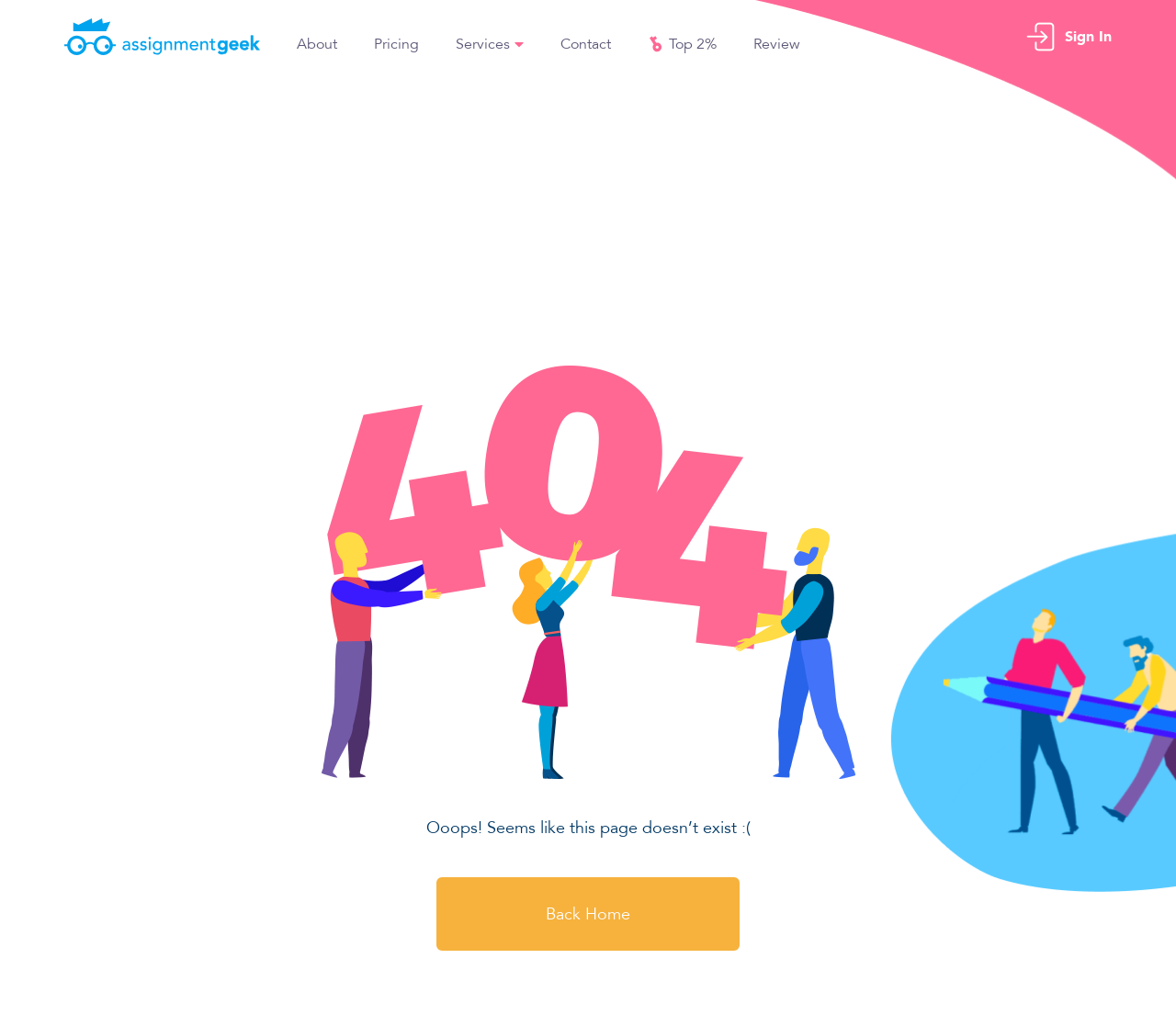Identify the bounding box for the described UI element. Provide the coordinates in (top-left x, top-left y, bottom-right x, bottom-right y) format with values ranging from 0 to 1: Contact

[0.477, 0.032, 0.52, 0.054]